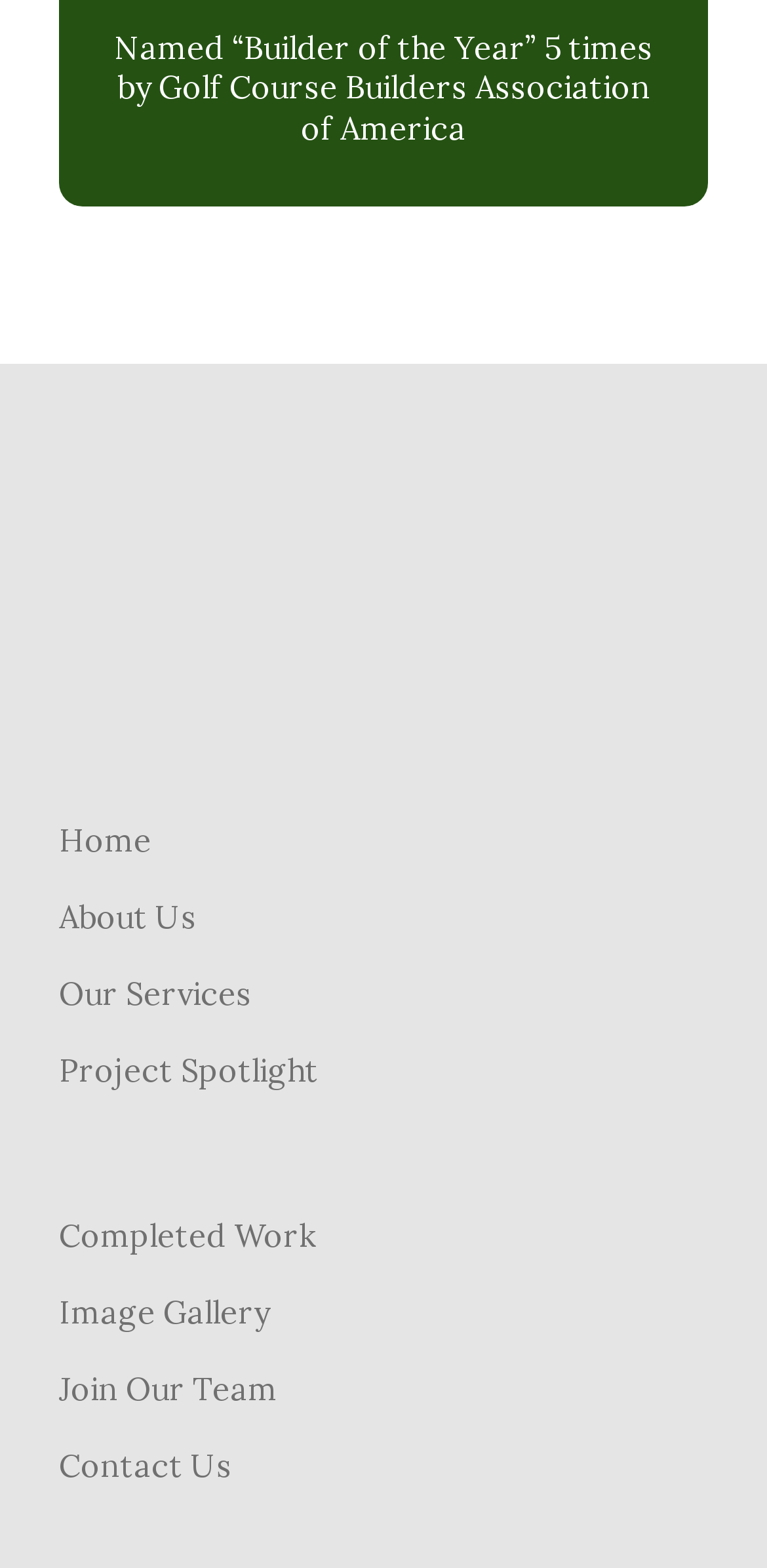Locate the bounding box coordinates of the element to click to perform the following action: 'contact the company'. The coordinates should be given as four float values between 0 and 1, in the form of [left, top, right, bottom].

[0.077, 0.919, 0.923, 0.949]